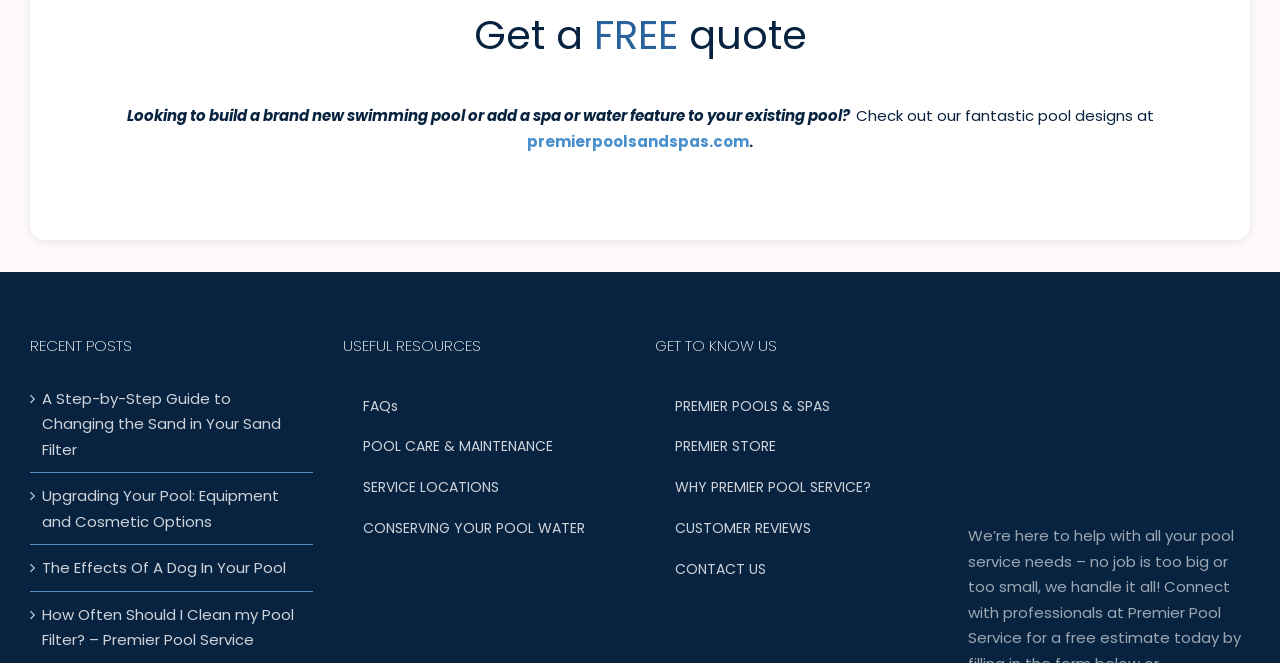Could you highlight the region that needs to be clicked to execute the instruction: "Check out the website premierpoolsandspas.com"?

[0.412, 0.197, 0.585, 0.229]